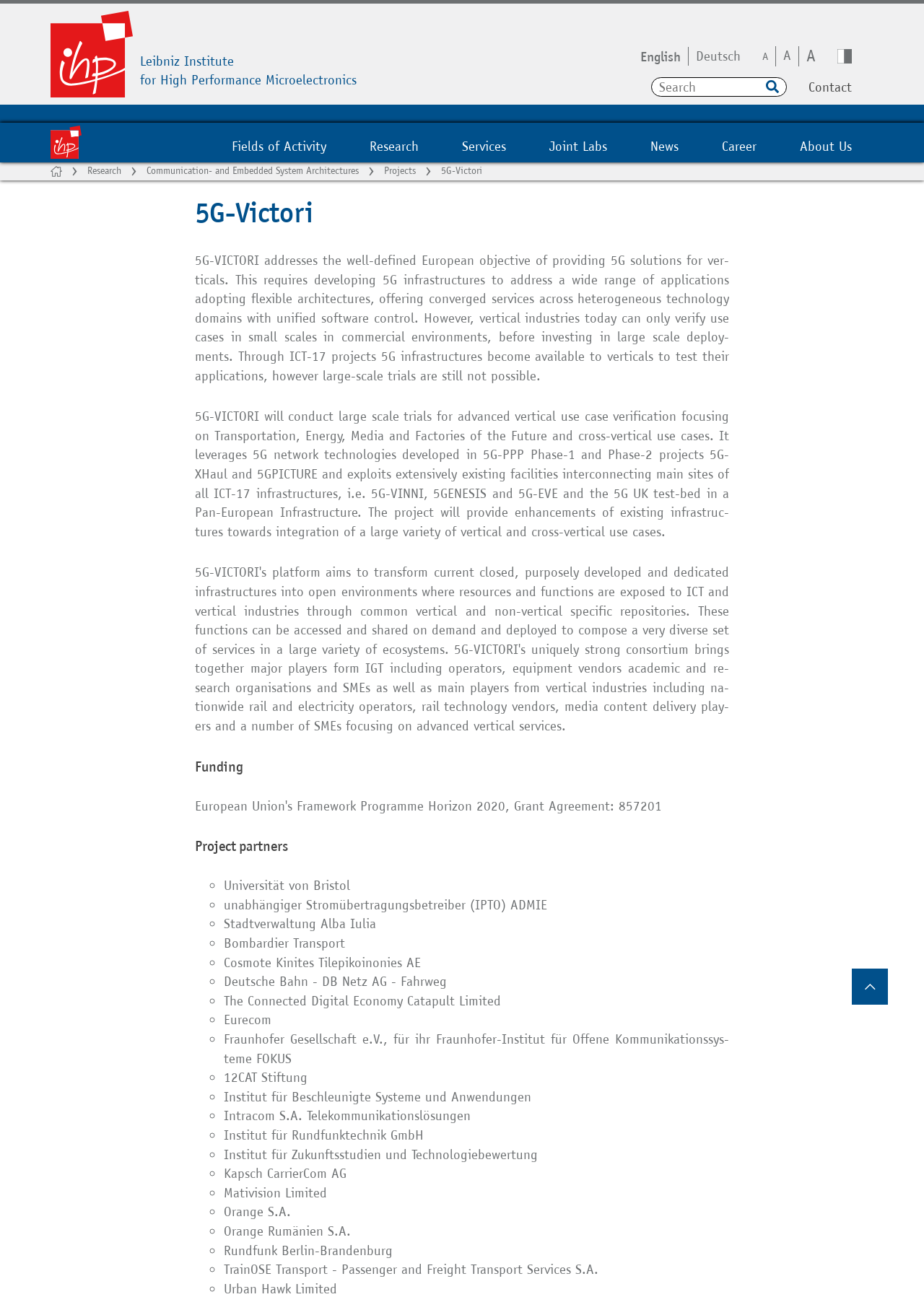How many project partners are listed?
Using the image, give a concise answer in the form of a single word or short phrase.

22